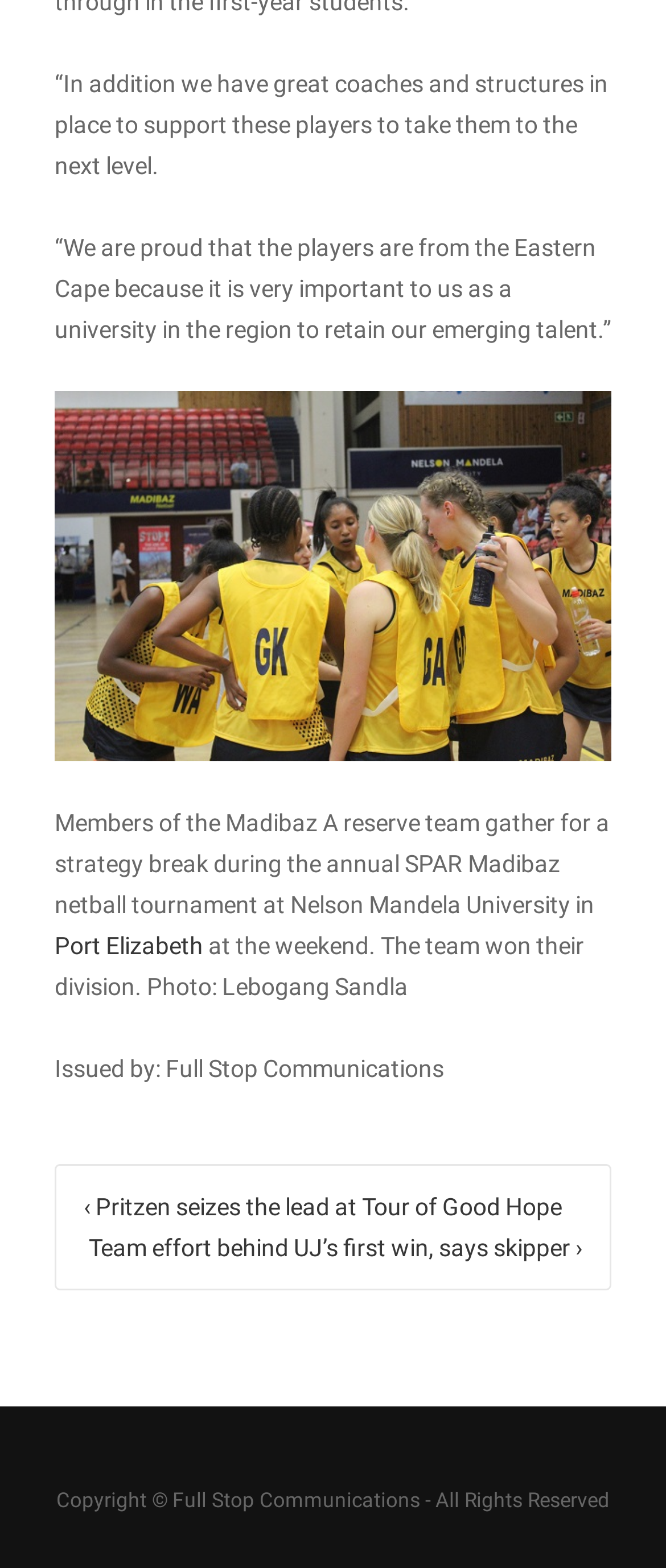Please give a one-word or short phrase response to the following question: 
What is the name of the communications company?

Full Stop Communications